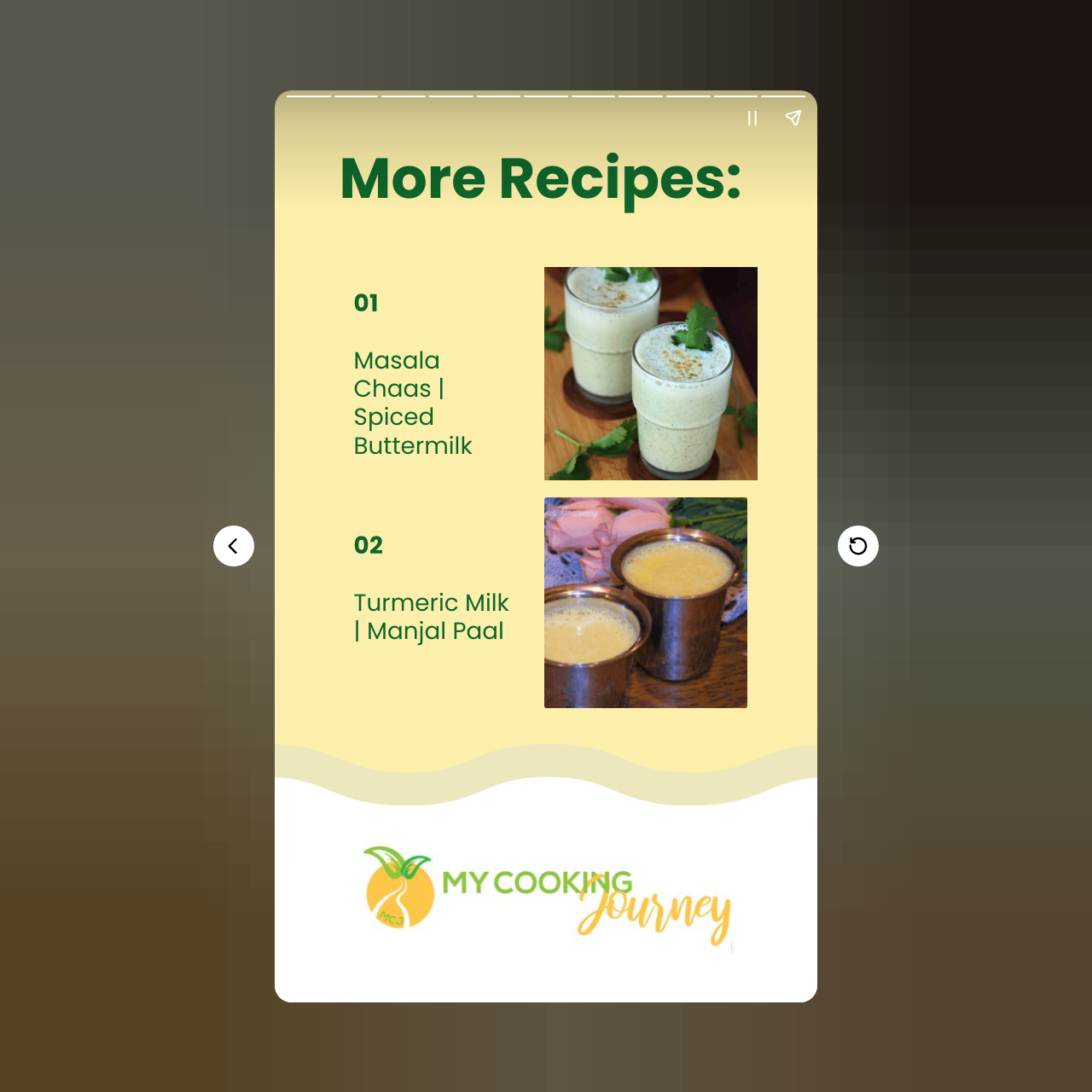How many recipes are listed?
Using the image provided, answer with just one word or phrase.

2